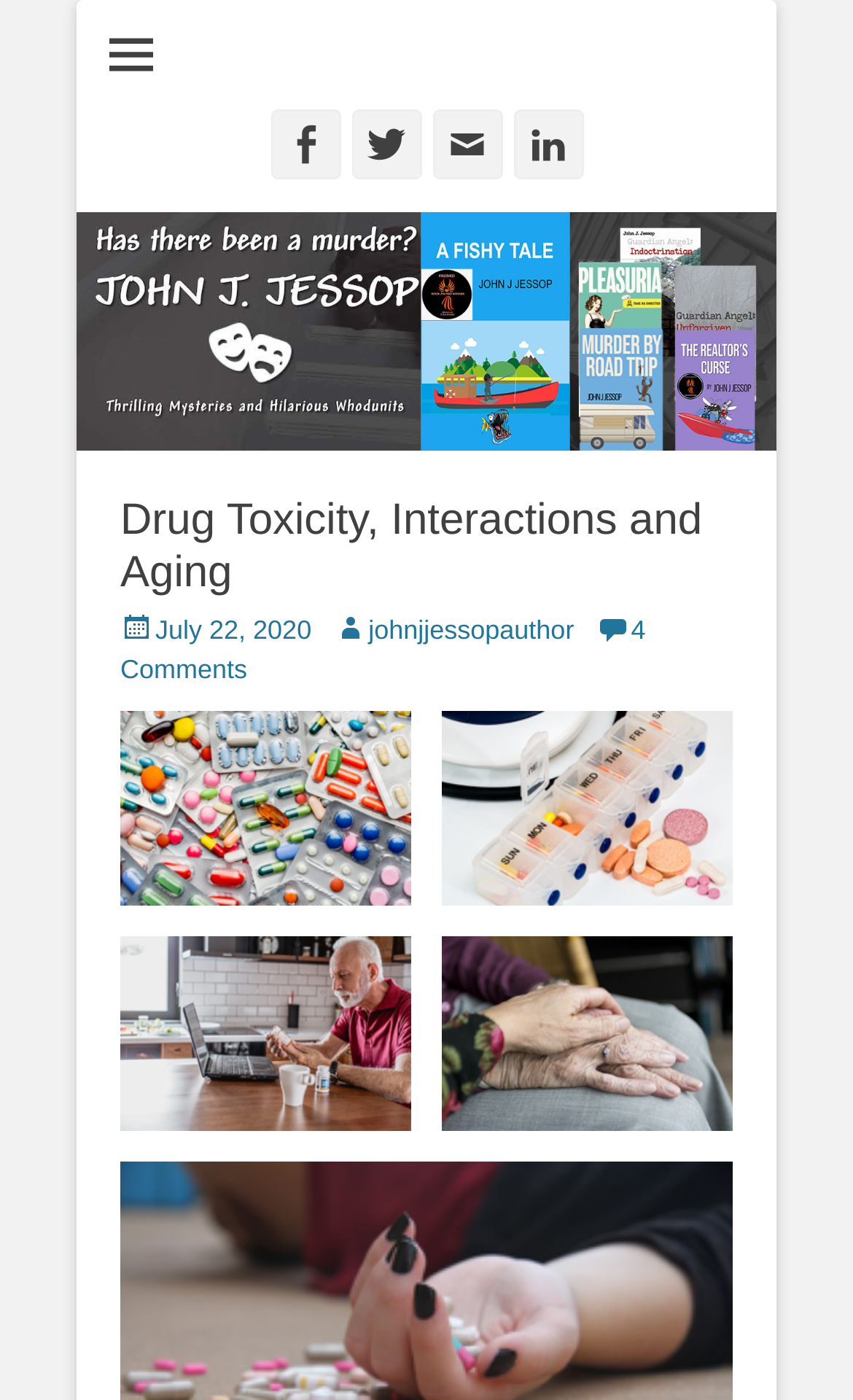Locate the bounding box coordinates of the clickable region necessary to complete the following instruction: "View Articles". Provide the coordinates in the format of four float numbers between 0 and 1, i.e., [left, top, right, bottom].

None